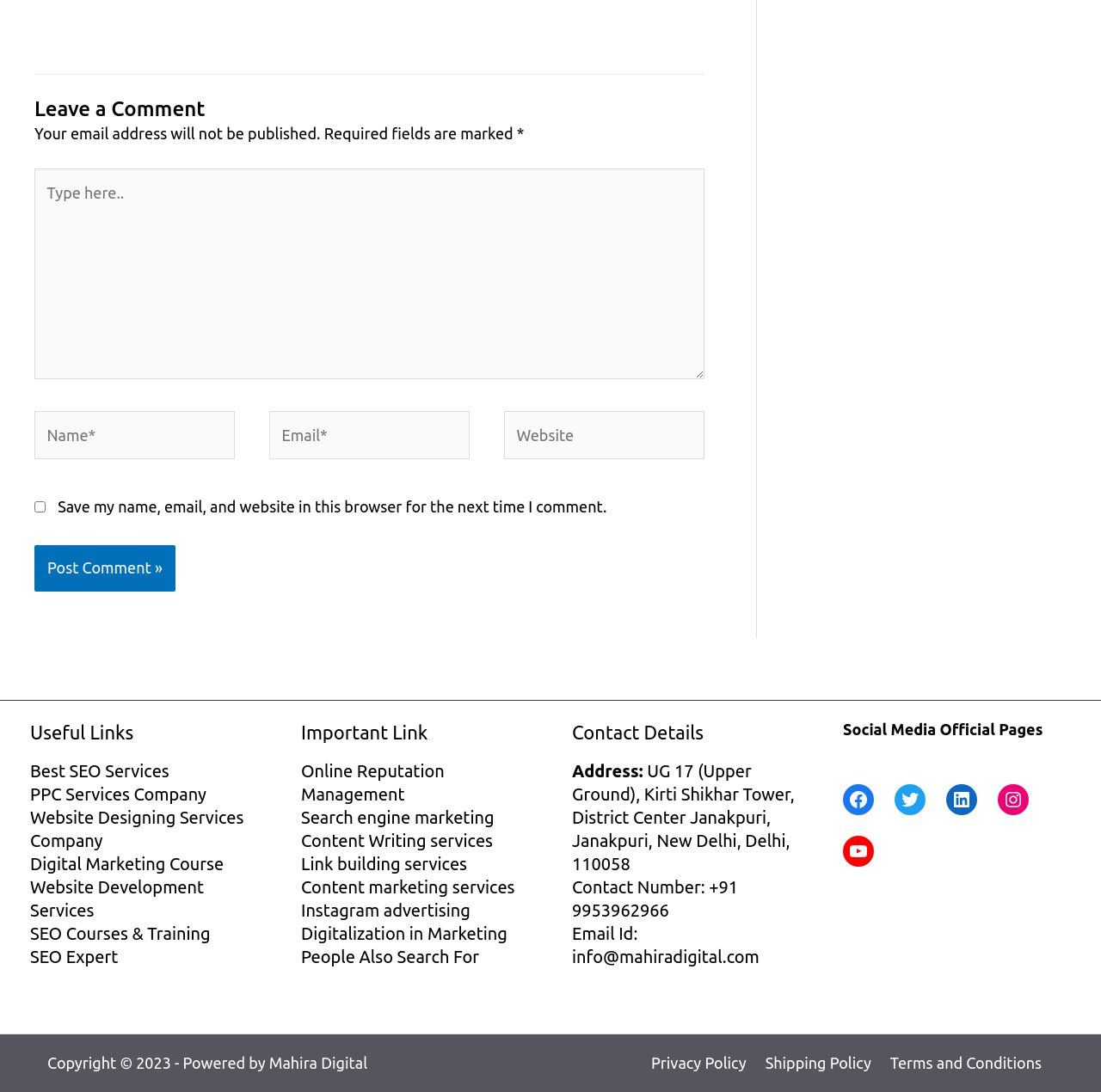Find and specify the bounding box coordinates that correspond to the clickable region for the instruction: "Leave a comment".

[0.031, 0.068, 0.64, 0.112]